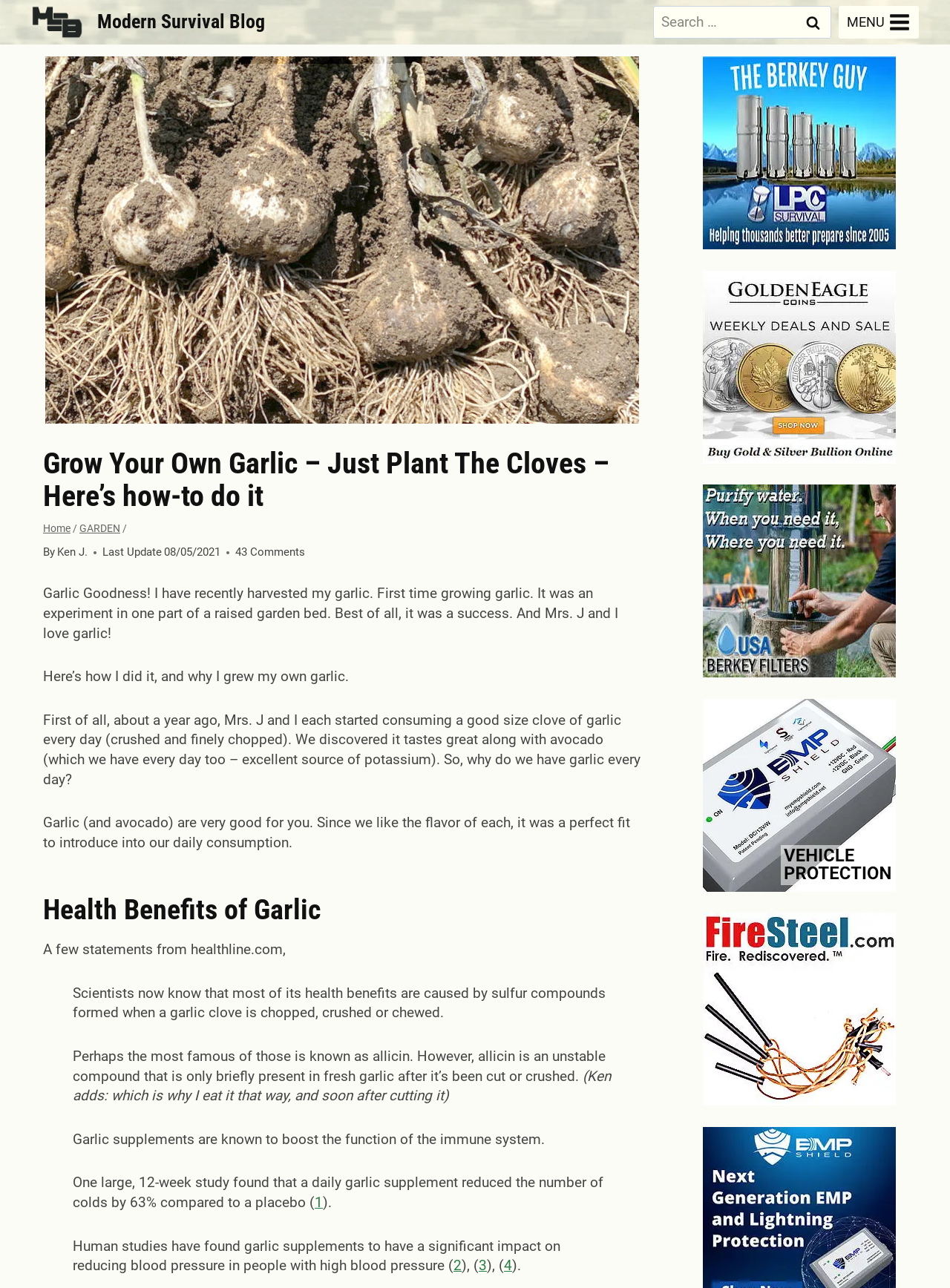Find the UI element described as: "MENU Toggle Menu" and predict its bounding box coordinates. Ensure the coordinates are four float numbers between 0 and 1, [left, top, right, bottom].

[0.883, 0.005, 0.967, 0.03]